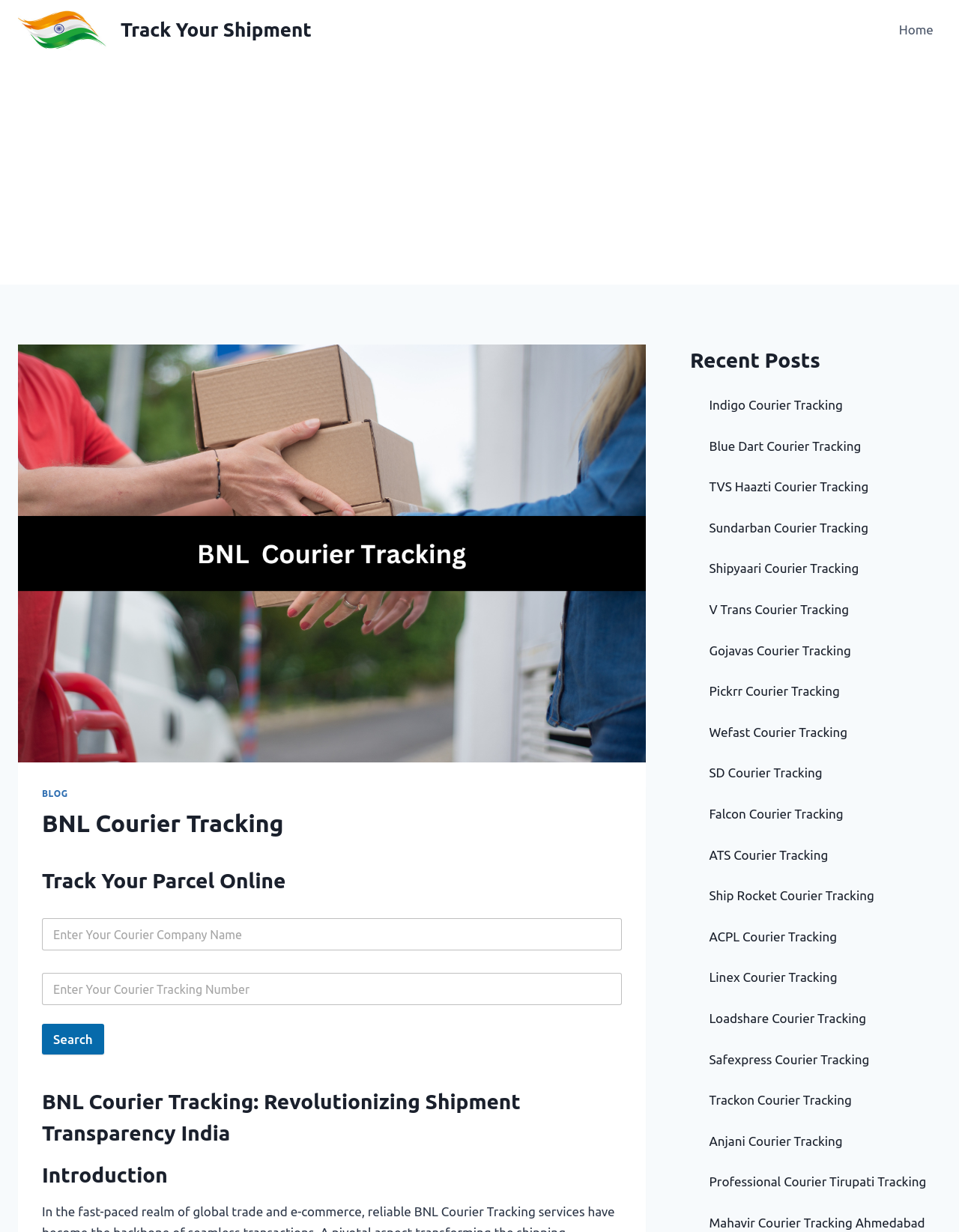Identify the bounding box coordinates of the section that should be clicked to achieve the task described: "Track Indigo Courier".

[0.739, 0.323, 0.879, 0.334]